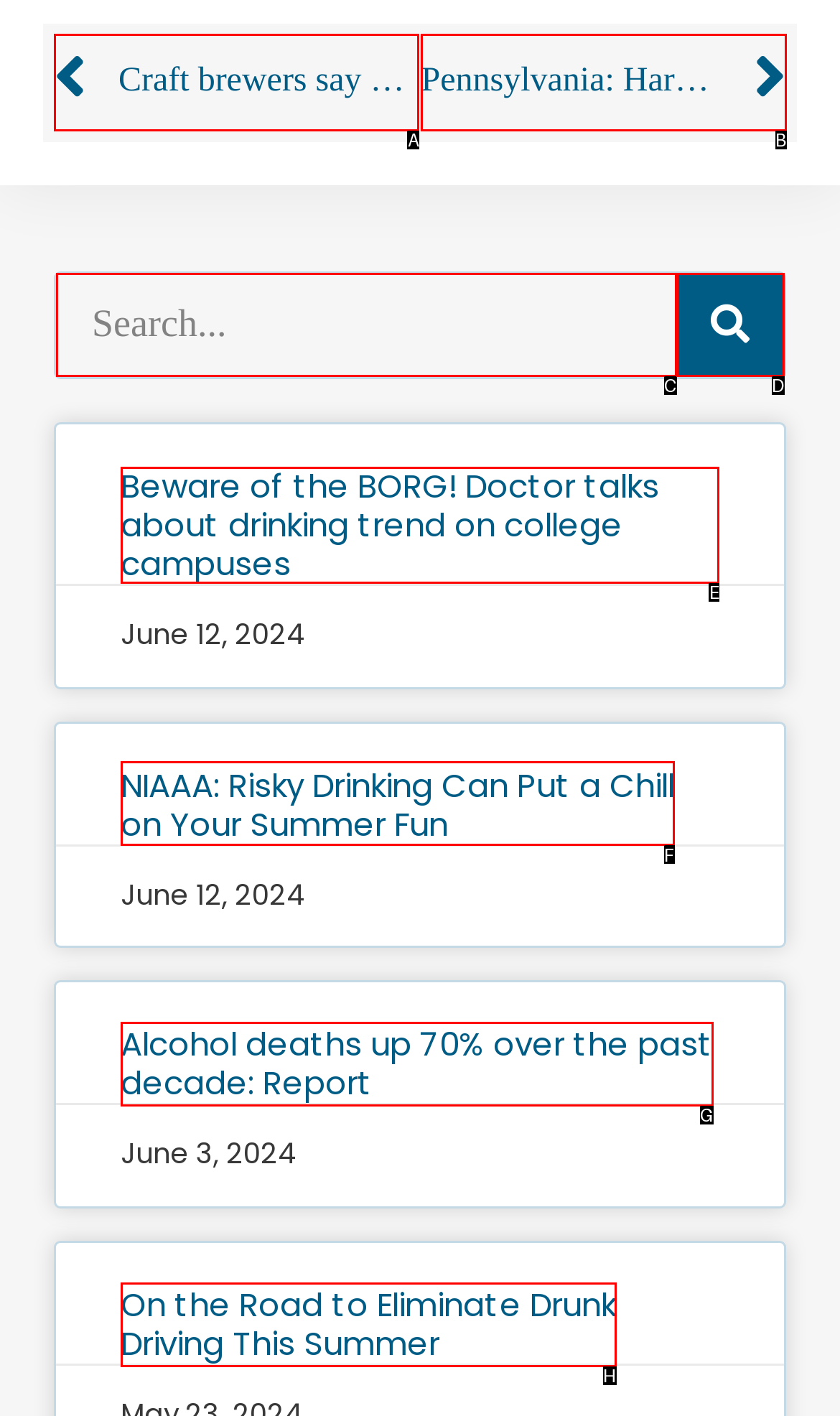From the options shown in the screenshot, tell me which lettered element I need to click to complete the task: Read the article about BORG.

E